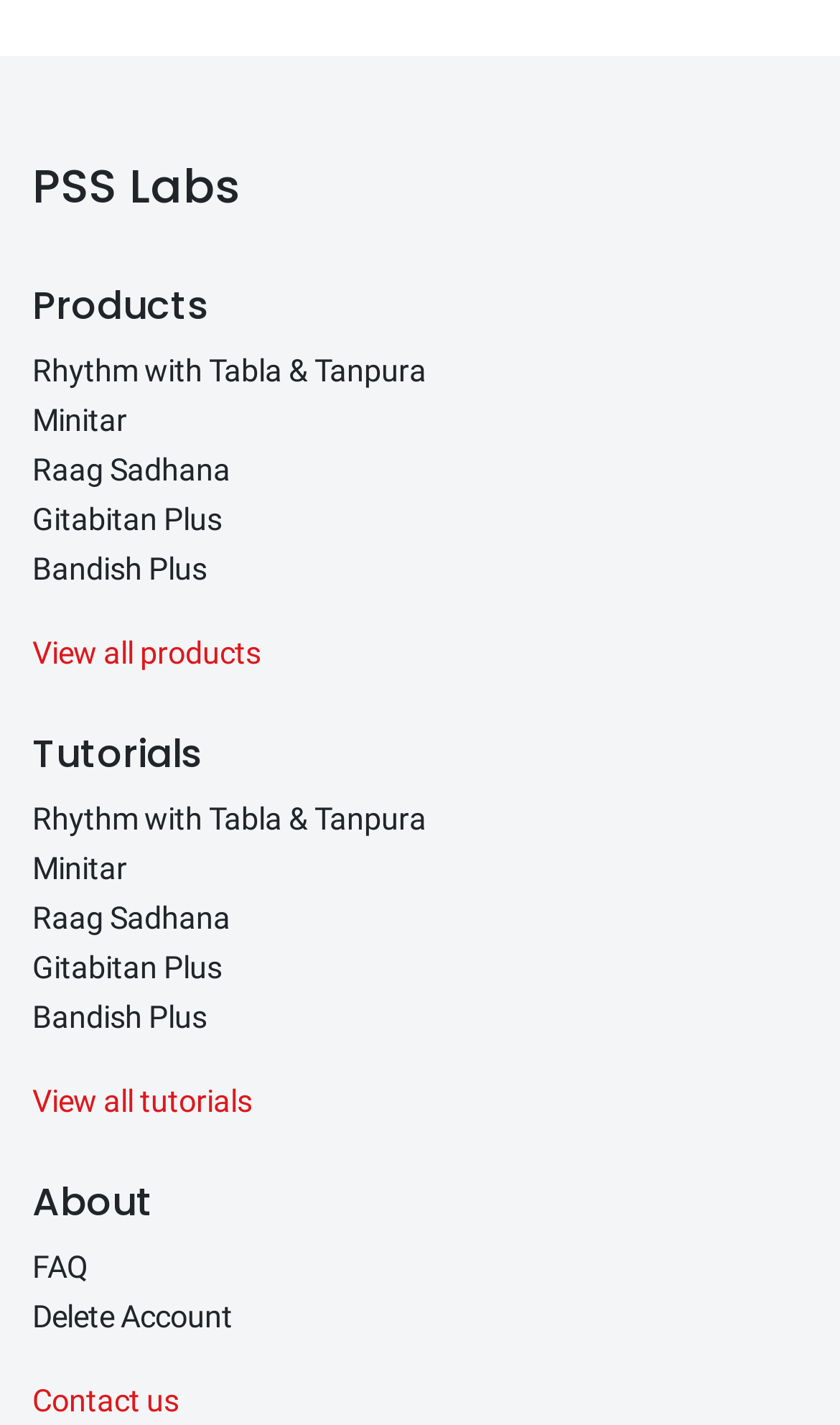Give a one-word or short phrase answer to this question: 
How many tutorials are listed?

5